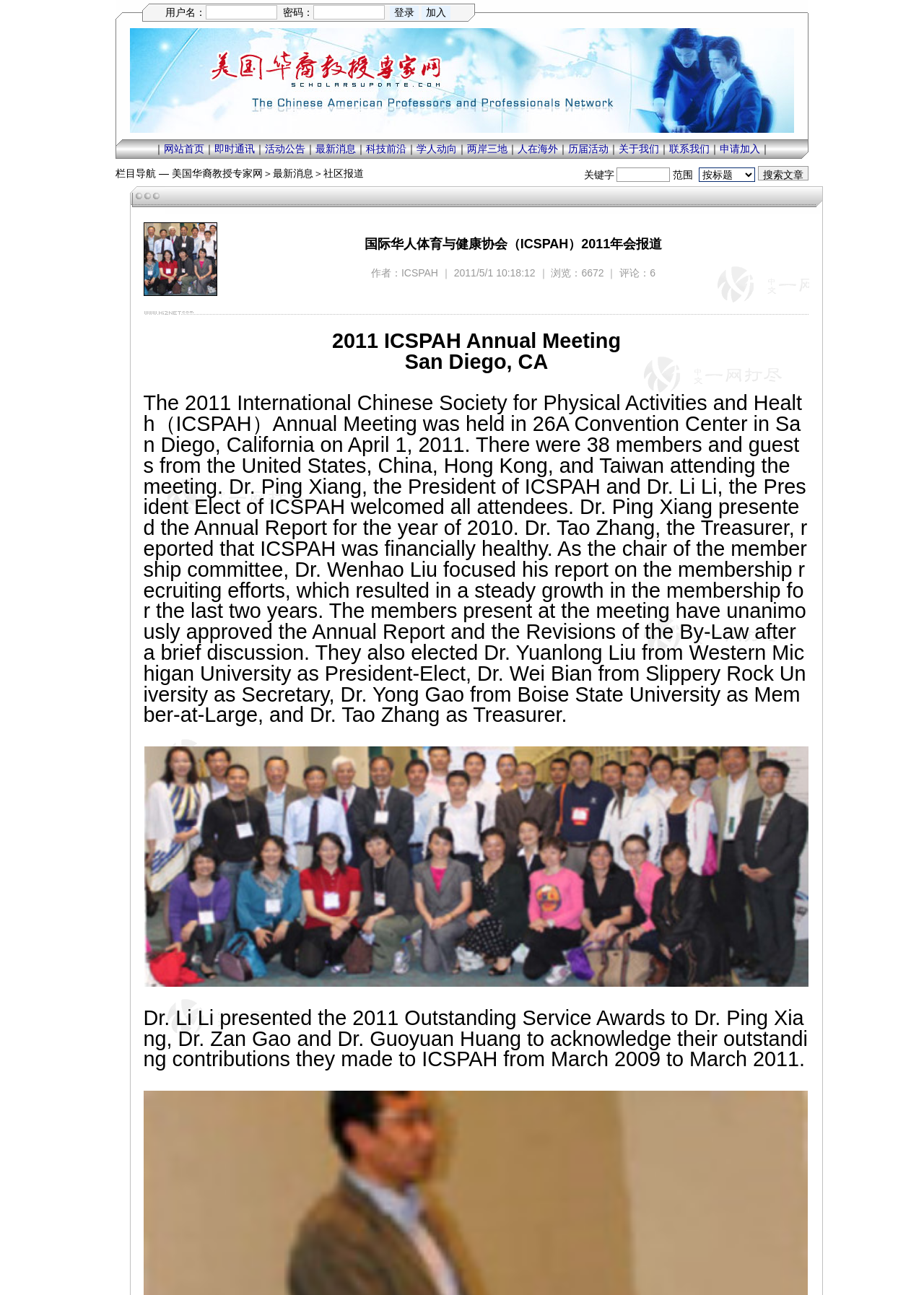Please identify the bounding box coordinates of the clickable area that will fulfill the following instruction: "join the community". The coordinates should be in the format of four float numbers between 0 and 1, i.e., [left, top, right, bottom].

[0.456, 0.004, 0.488, 0.016]